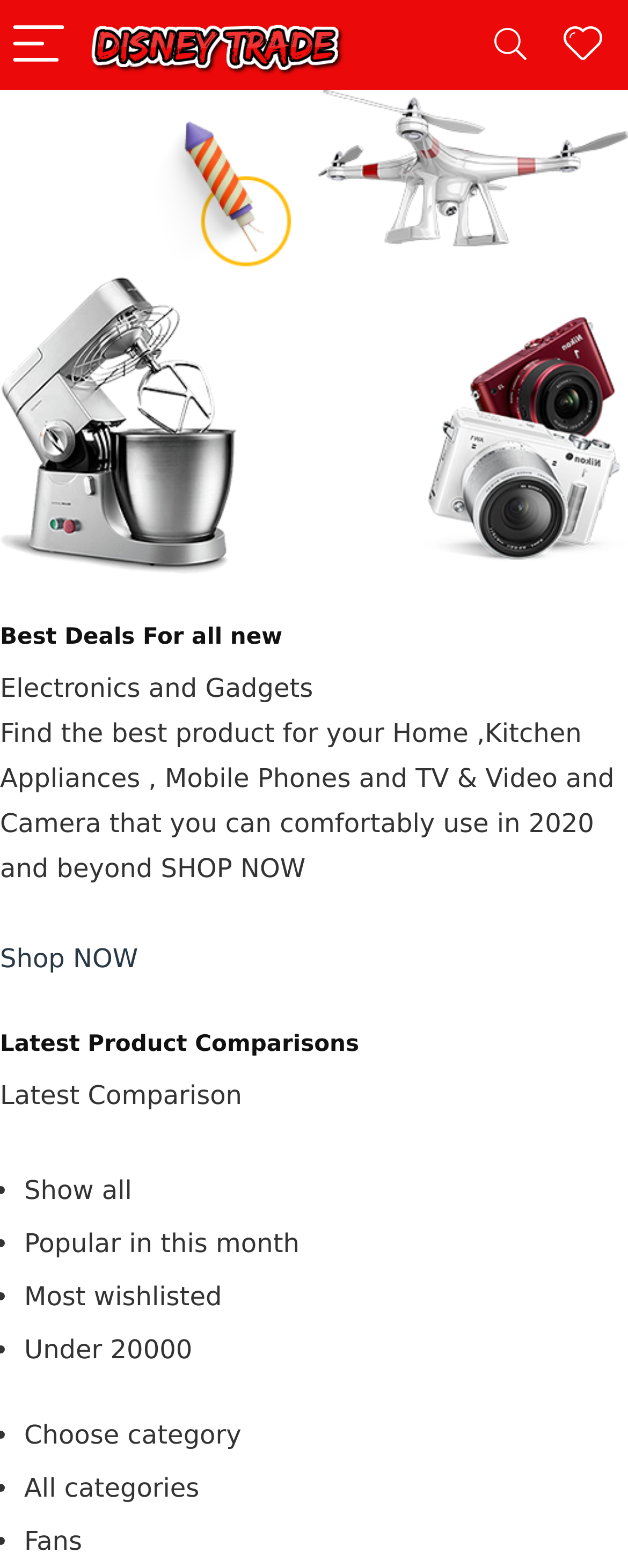Calculate the bounding box coordinates of the UI element given the description: "aria-label="Menu"".

[0.0, 0.002, 0.123, 0.056]